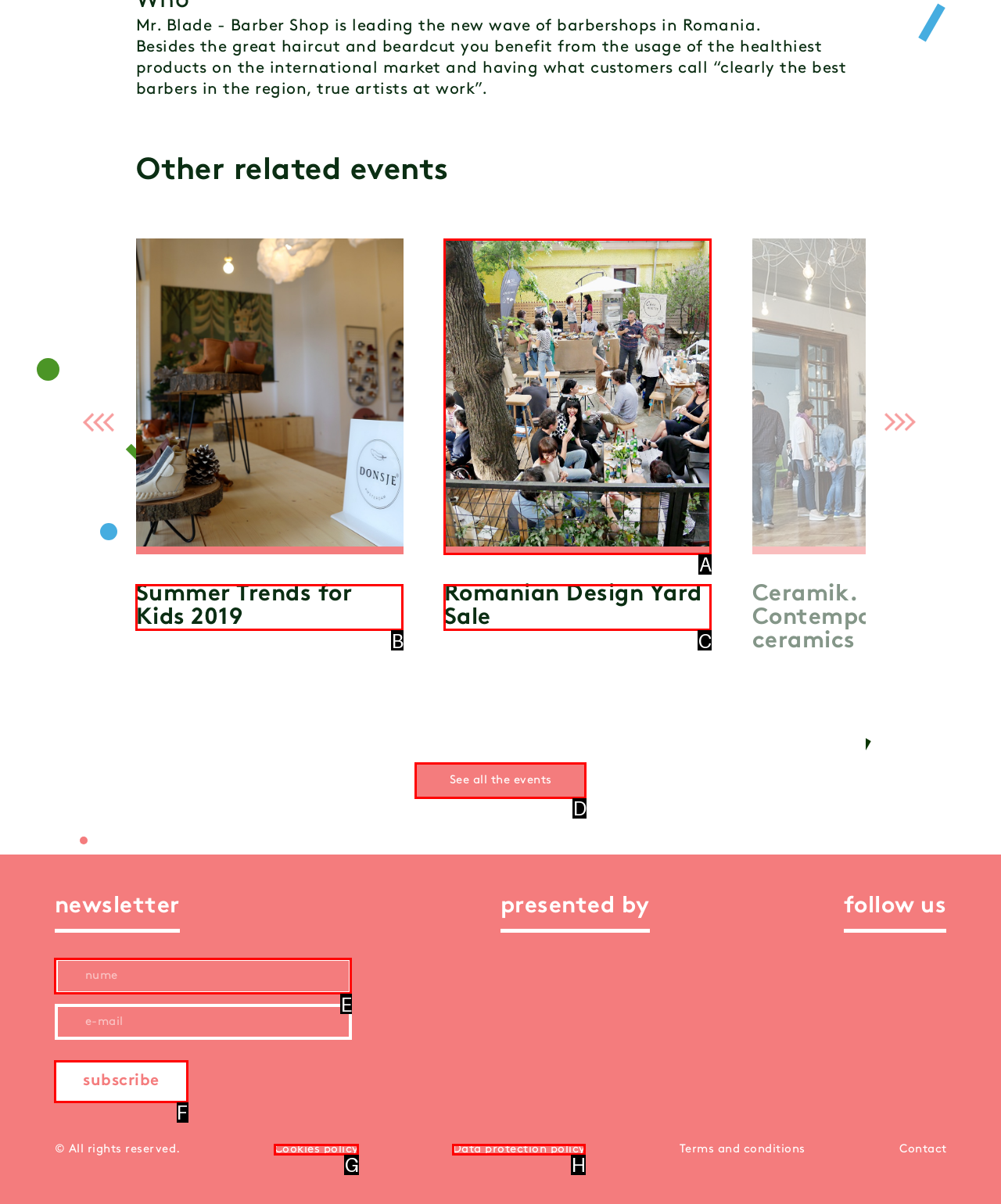Pick the option that best fits the description: Cookies policy. Reply with the letter of the matching option directly.

G